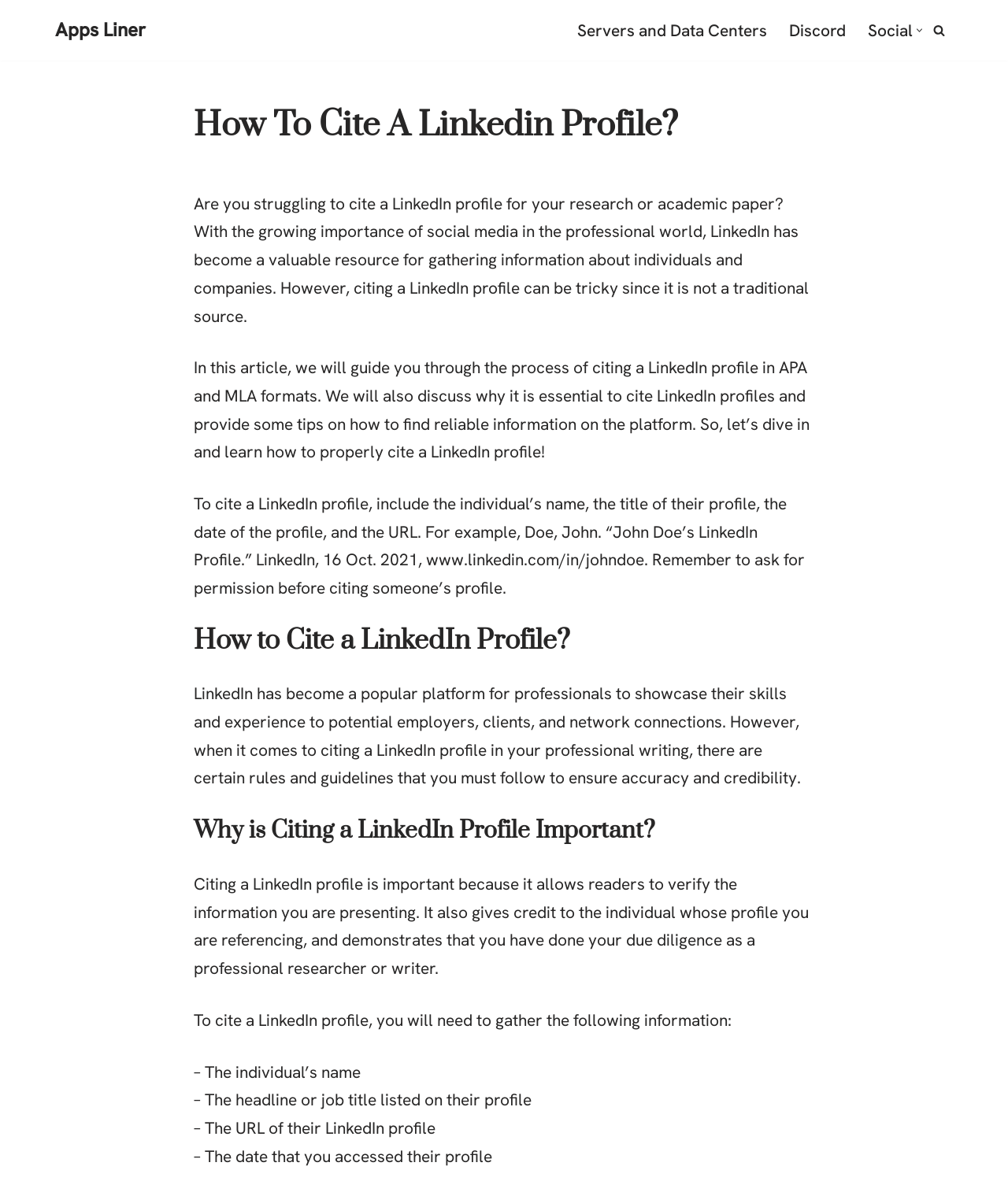Please respond to the question with a concise word or phrase:
What is the purpose of citing a LinkedIn profile?

To verify information